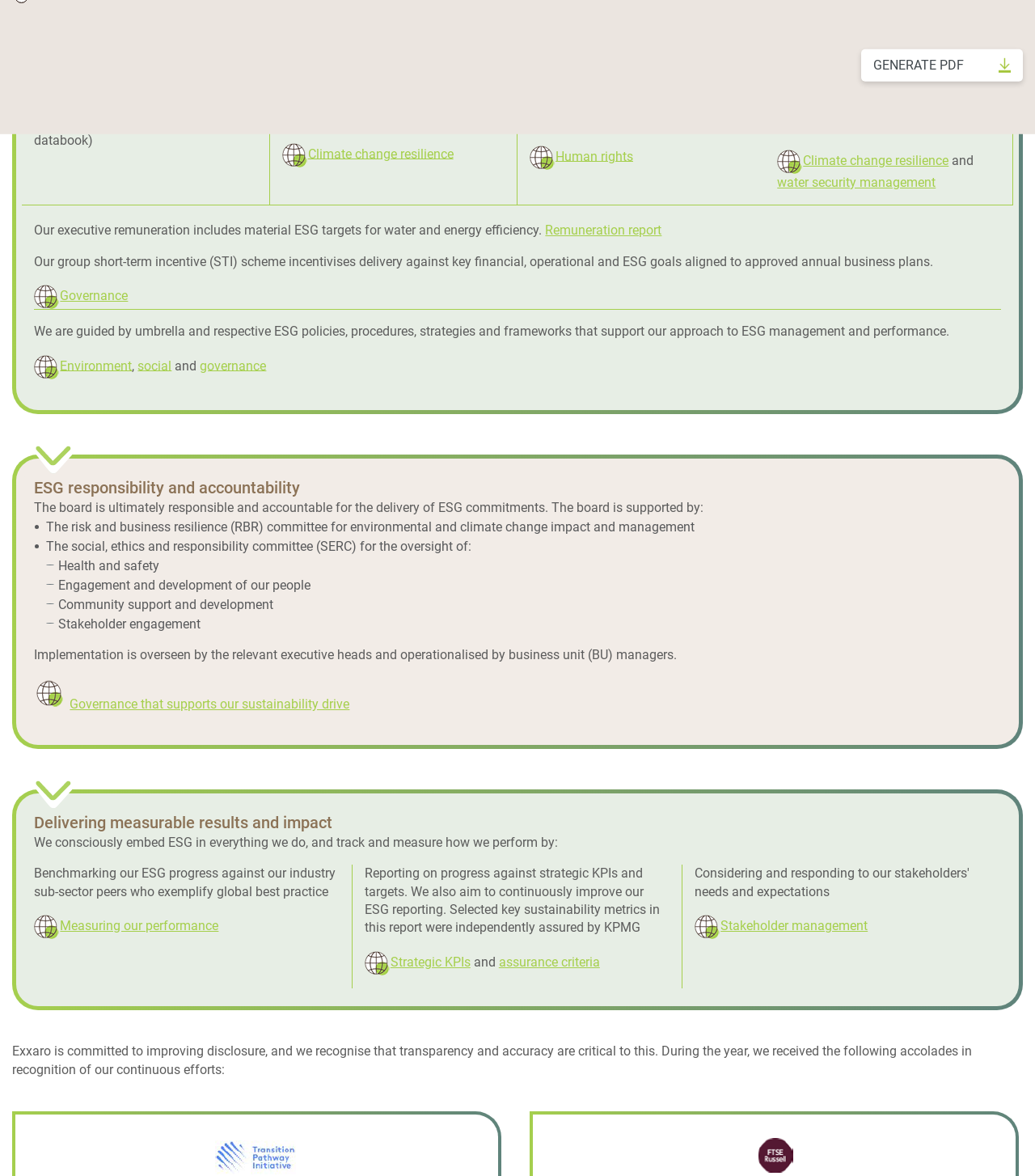Give a one-word or one-phrase response to the question:
Who assured Exxaro's sustainability metrics?

KPMG